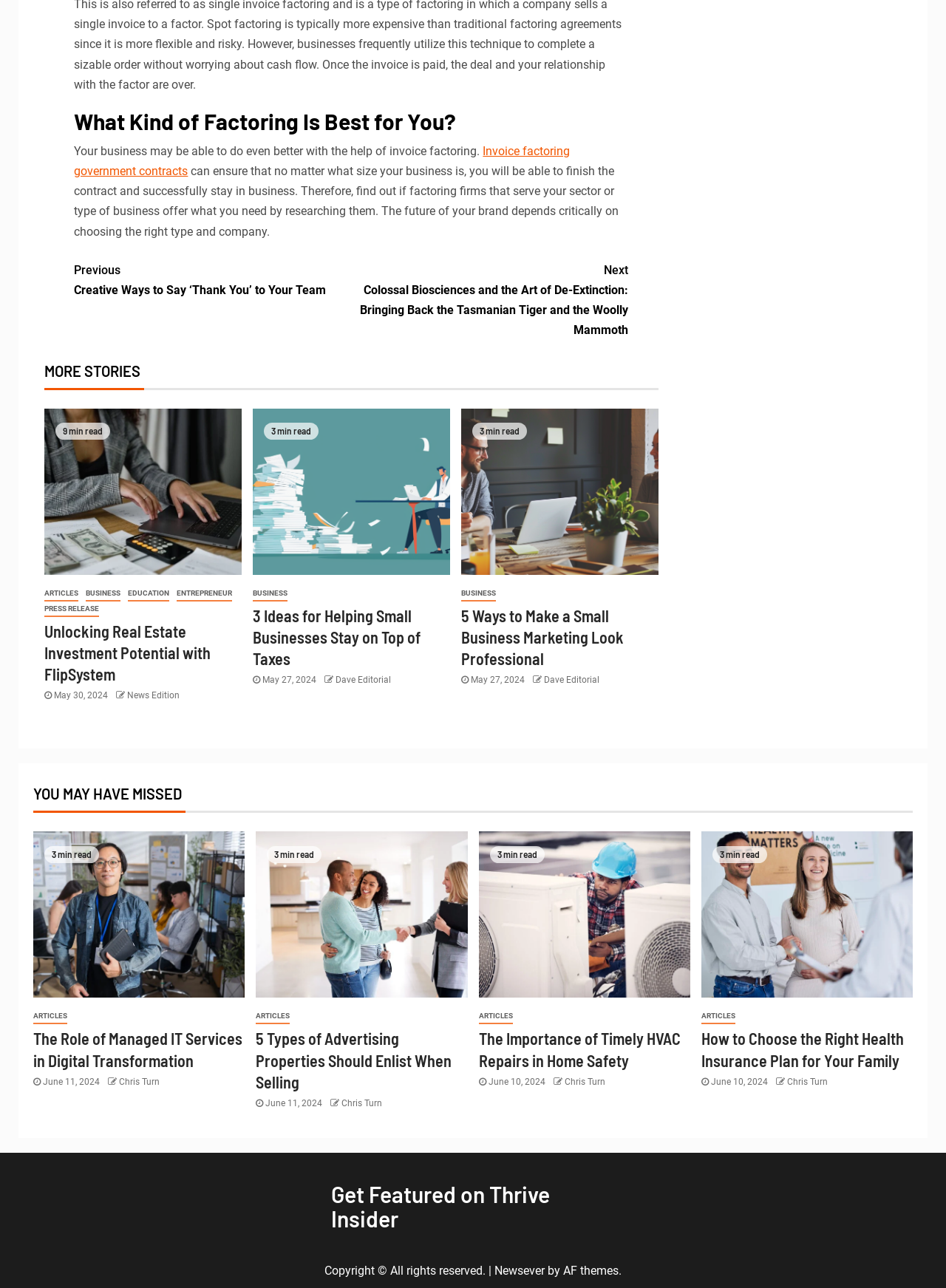How many minutes does it take to read the article 'Unlocking Real Estate Investment Potential with FlipSystem'
Examine the screenshot and reply with a single word or phrase.

3 min